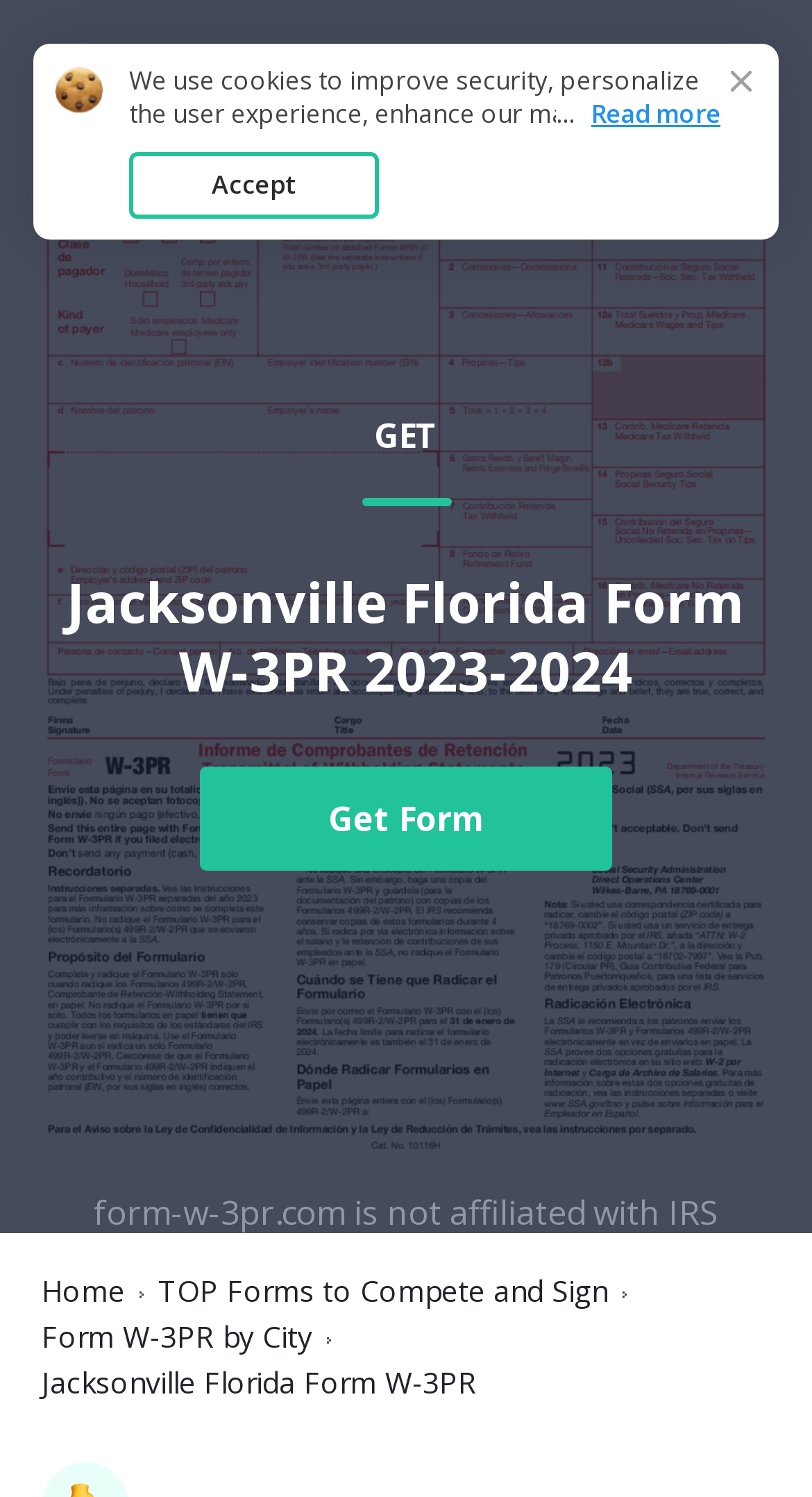Please find the bounding box for the UI element described by: "Get Form".

[0.246, 0.512, 0.754, 0.582]